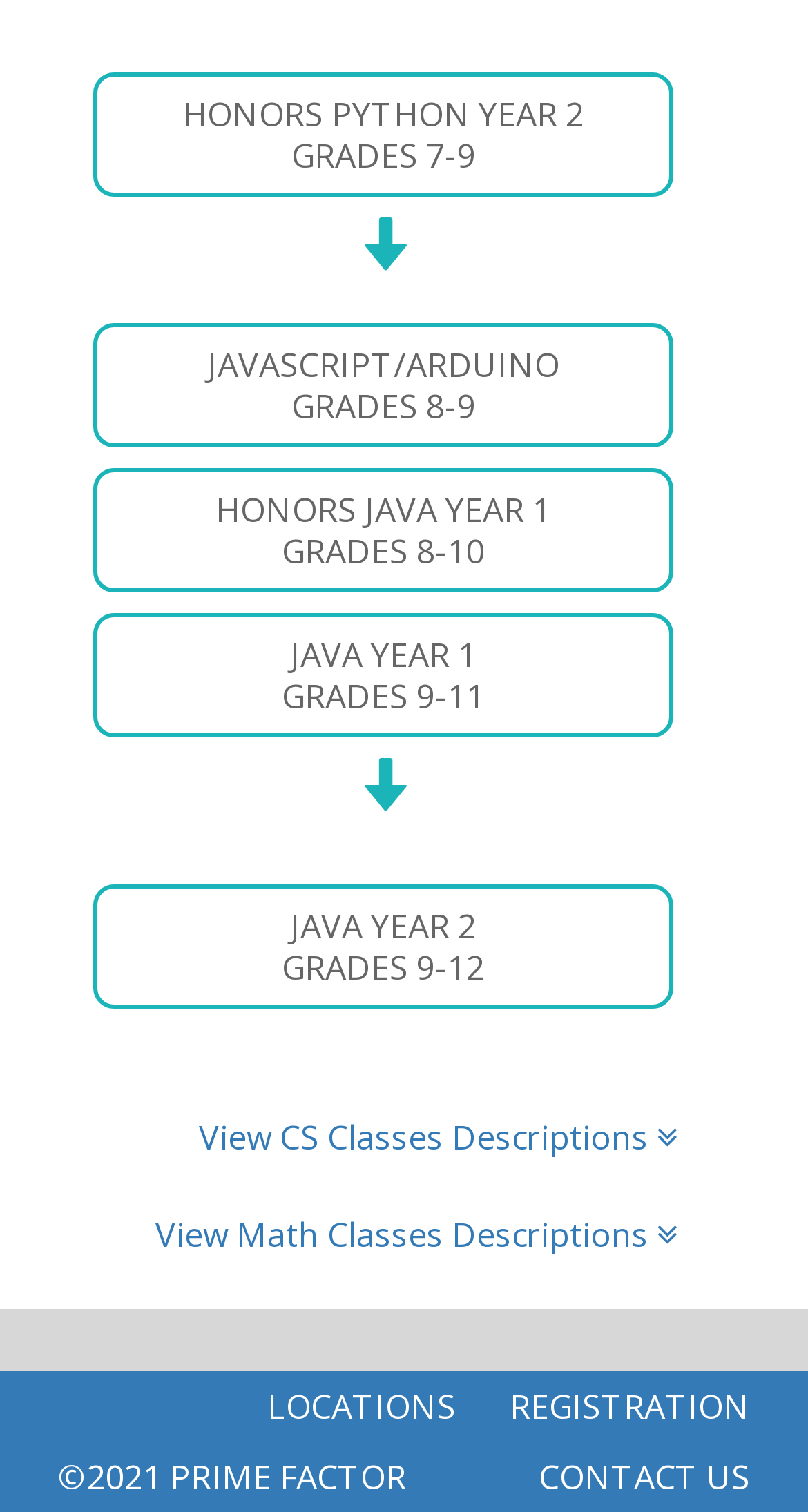Using the provided element description: "Locations", identify the bounding box coordinates. The coordinates should be four floats between 0 and 1 in the order [left, top, right, bottom].

[0.297, 0.906, 0.597, 0.953]